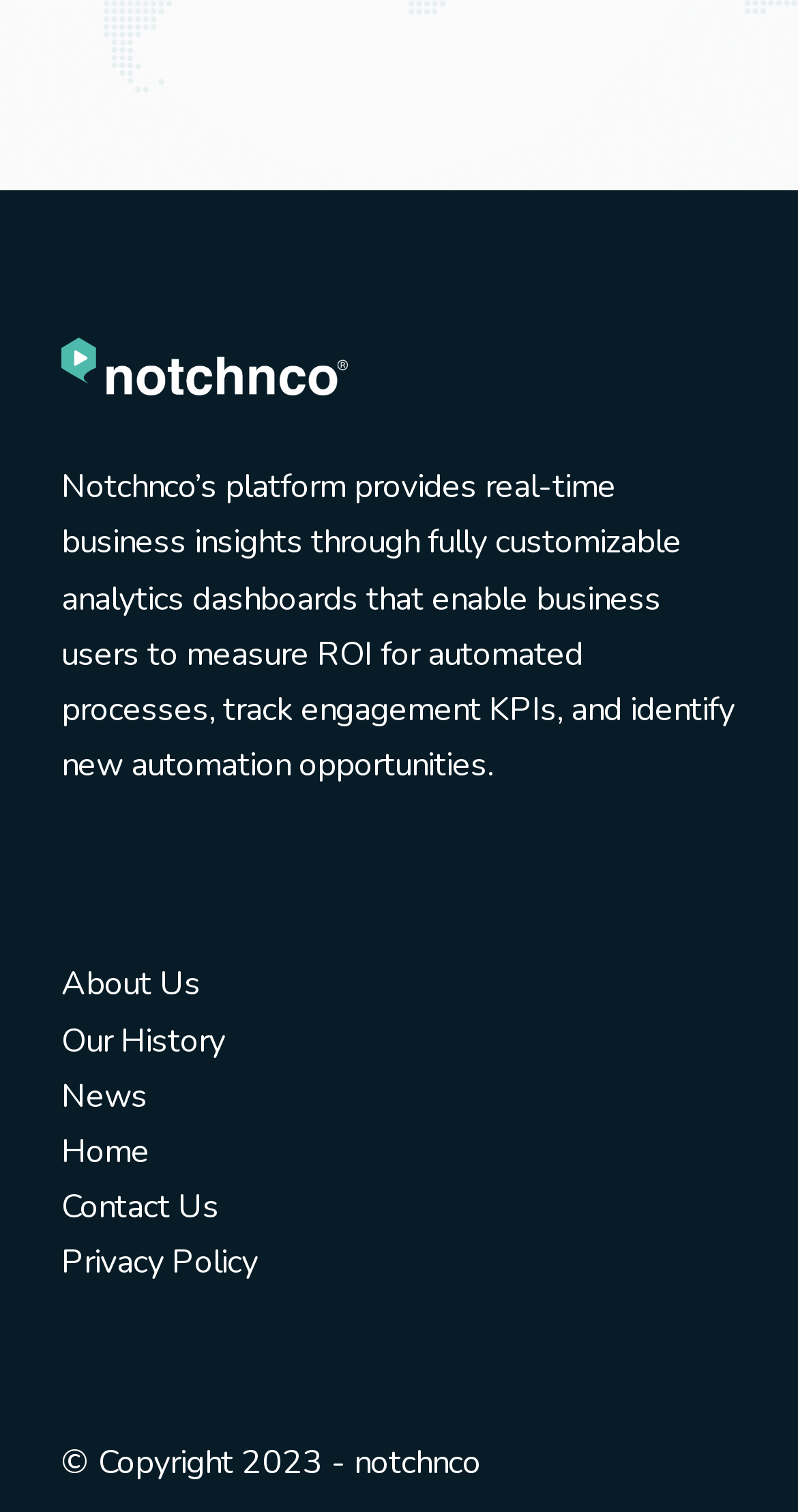Pinpoint the bounding box coordinates of the element you need to click to execute the following instruction: "check Contact Us". The bounding box should be represented by four float numbers between 0 and 1, in the format [left, top, right, bottom].

[0.077, 0.784, 0.274, 0.813]